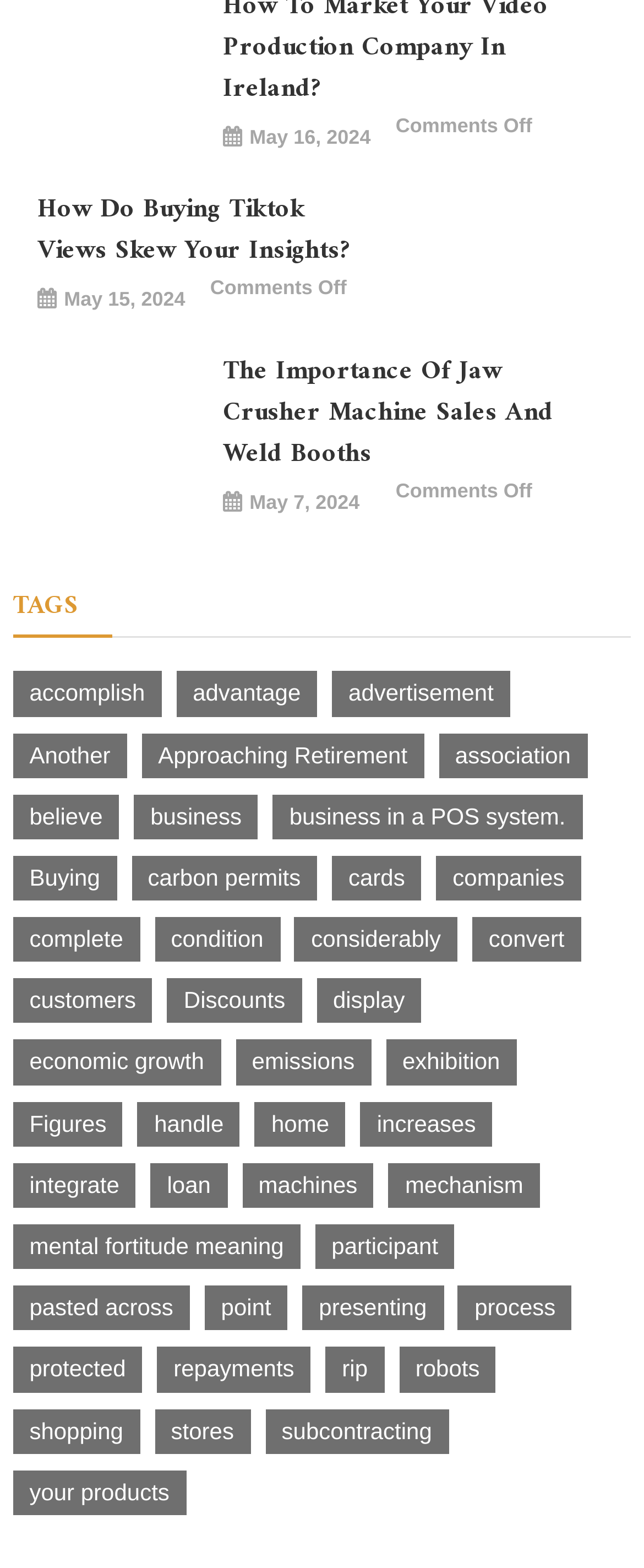With reference to the screenshot, provide a detailed response to the question below:
How many comments are on the article 'How to Market Your Video Production Company in Ireland?'?

I looked at the article 'How to Market Your Video Production Company in Ireland?' and found that it has 'Comments Off', indicating no comments.